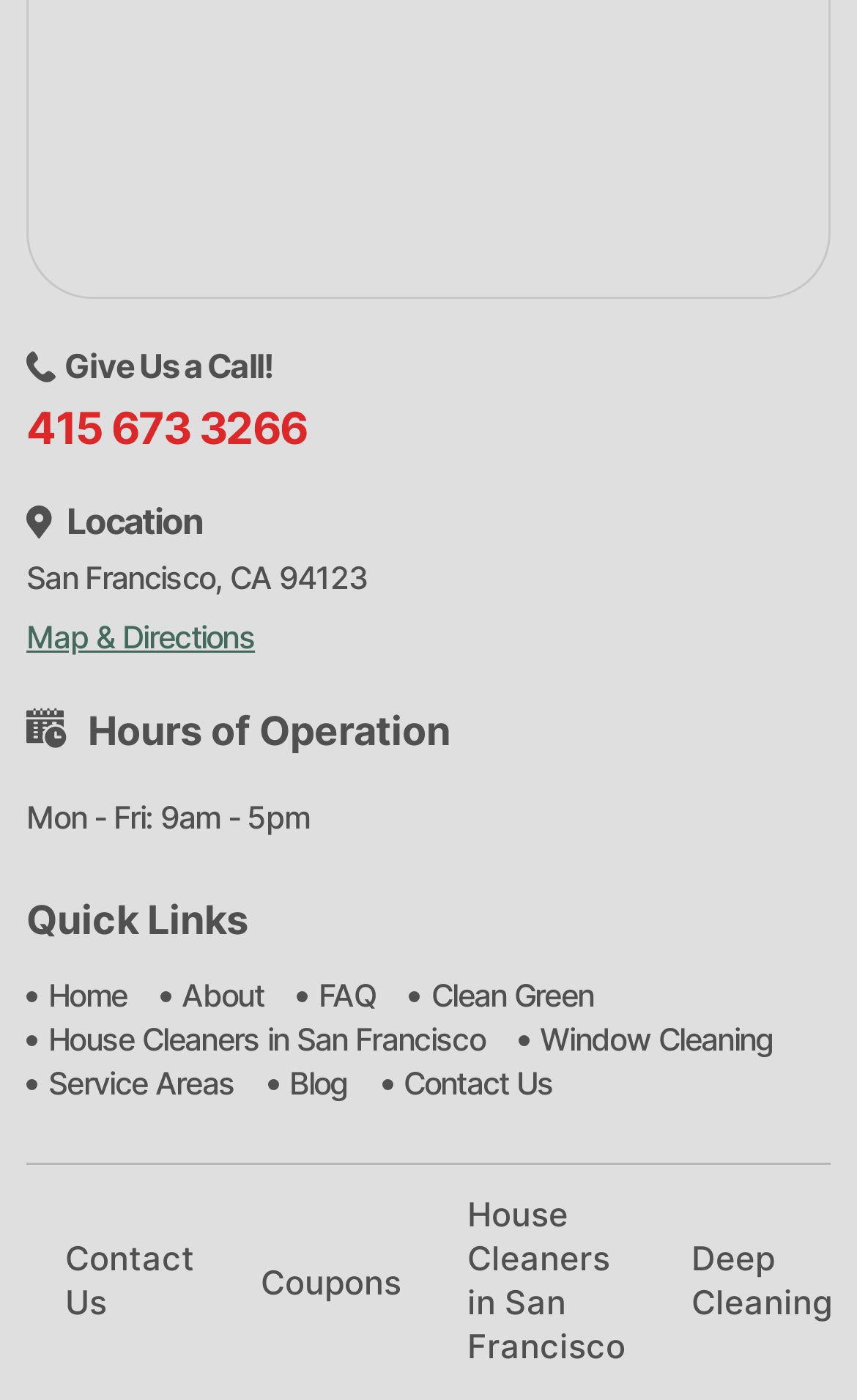Please find the bounding box for the UI component described as follows: "House Cleaners in San Francisco".

[0.056, 0.727, 0.566, 0.758]